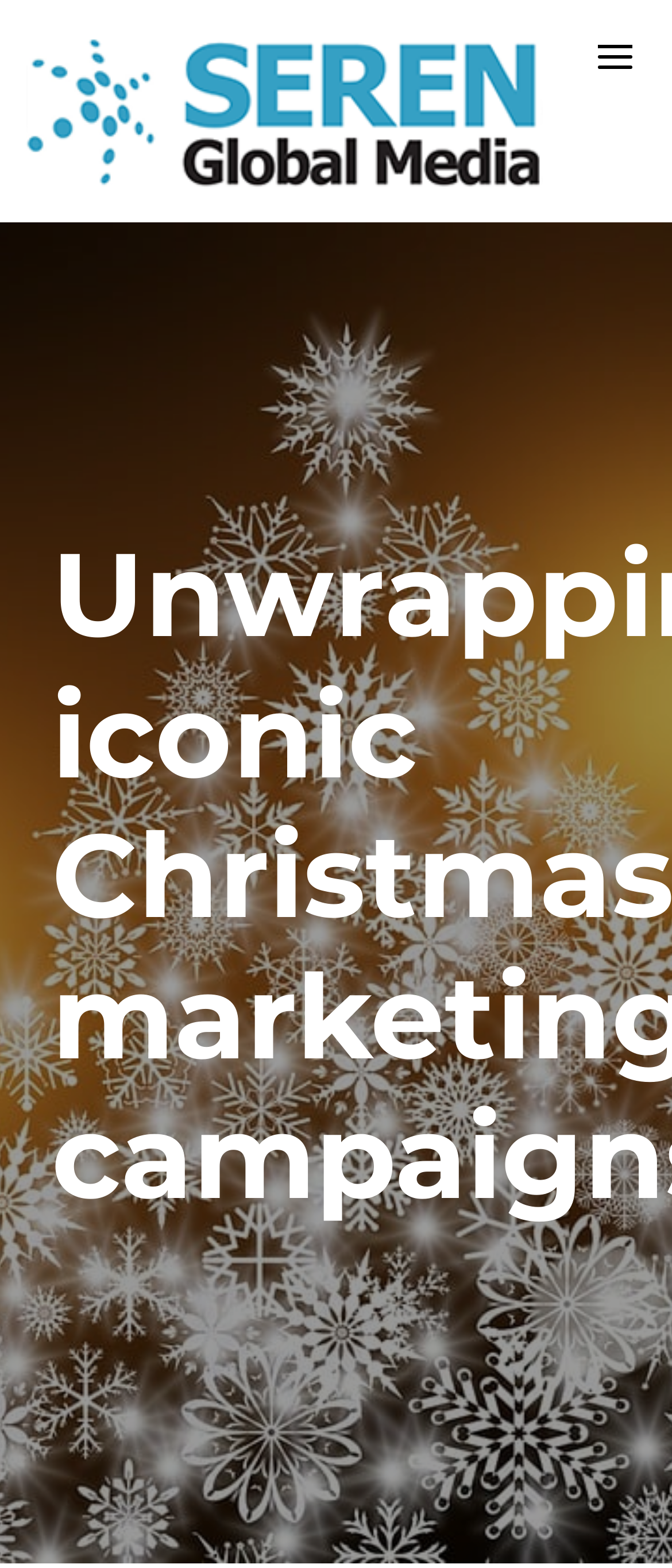Give the bounding box coordinates for the element described as: "alt="Umber"".

[0.038, 0.023, 0.808, 0.125]